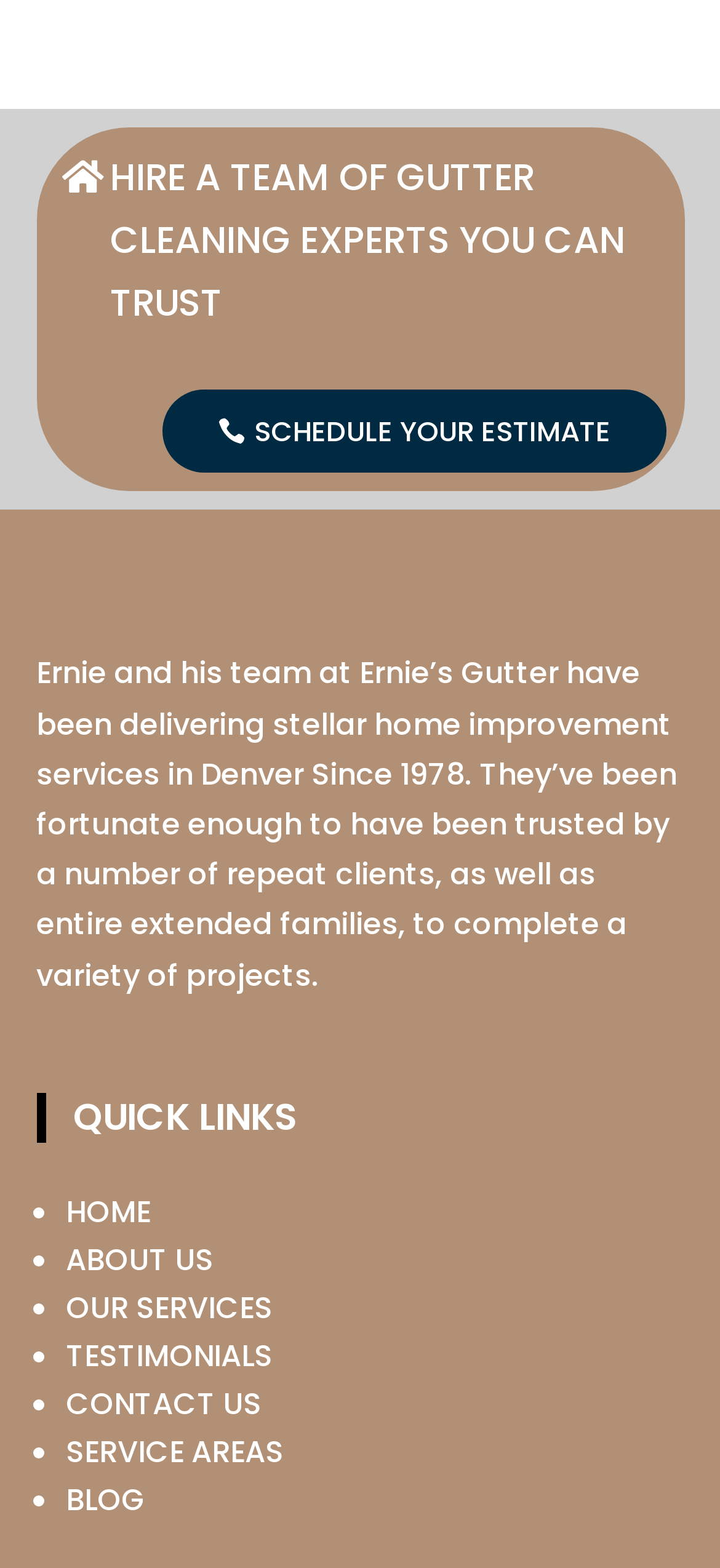Given the element description DNA – The Caddy Report, specify the bounding box coordinates of the corresponding UI element in the format (top-left x, top-left y, bottom-right x, bottom-right y). All values must be between 0 and 1.

None